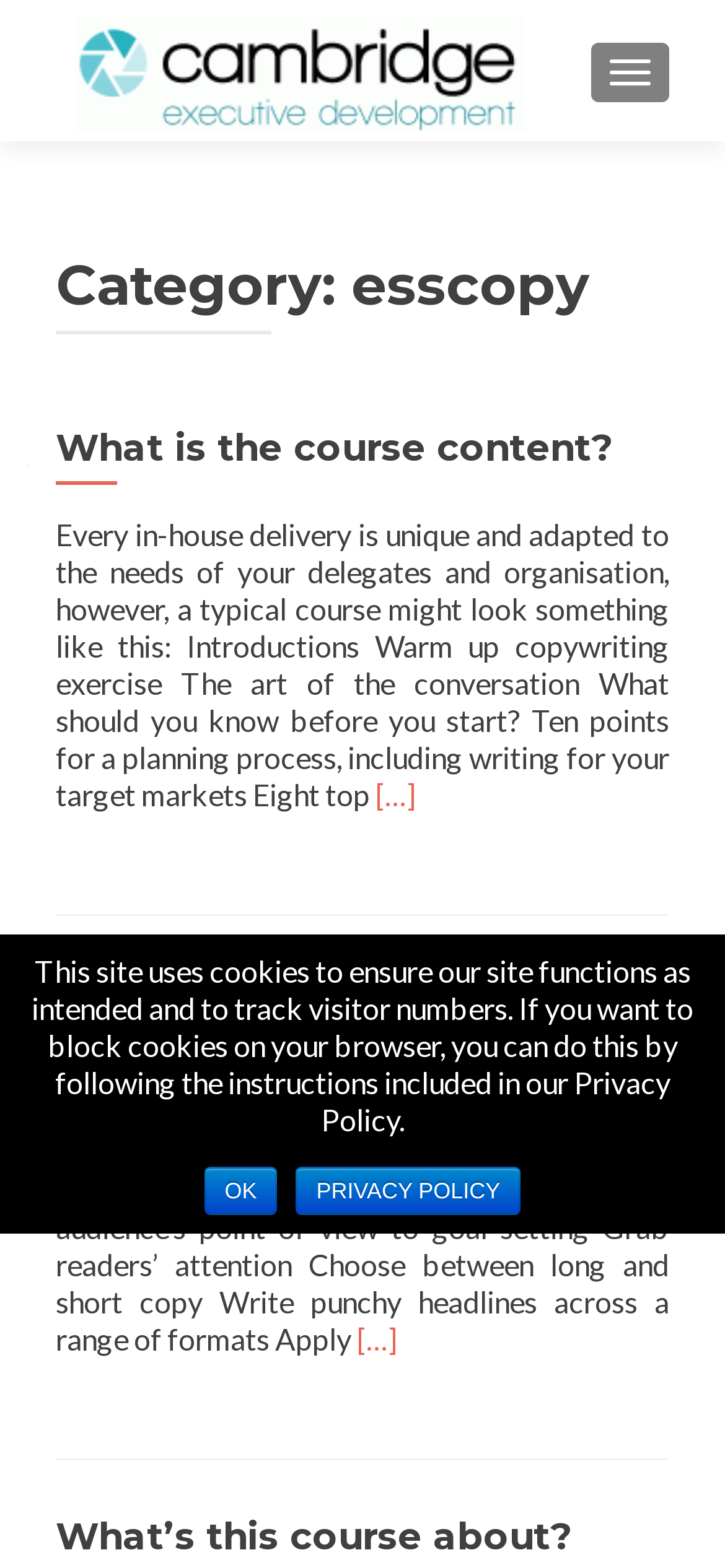Can you find the bounding box coordinates of the area I should click to execute the following instruction: "Toggle navigation"?

[0.815, 0.027, 0.923, 0.065]